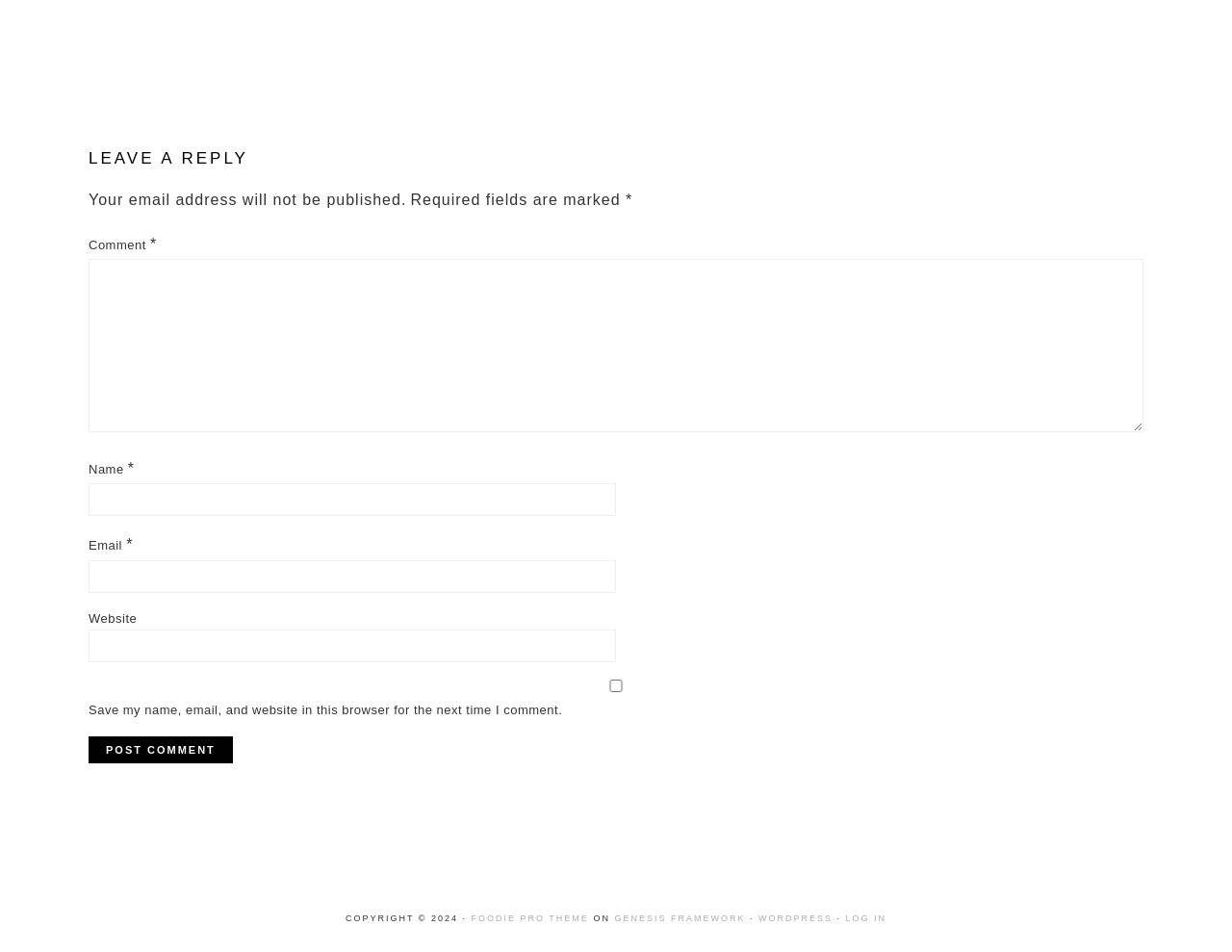Identify the bounding box coordinates necessary to click and complete the given instruction: "Check the save my name checkbox".

[0.072, 0.714, 0.928, 0.727]